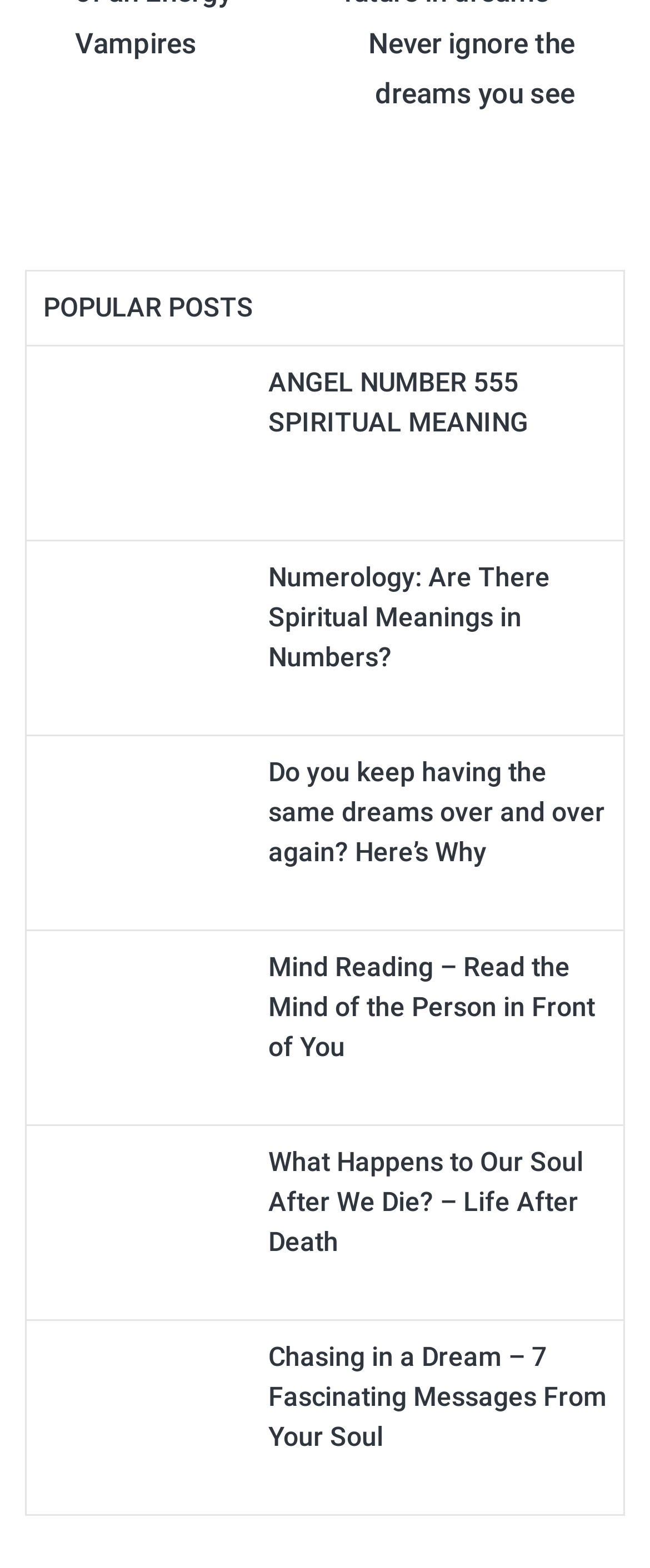What is the topic of the popular posts?
Using the visual information, respond with a single word or phrase.

Spirituality and self-improvement